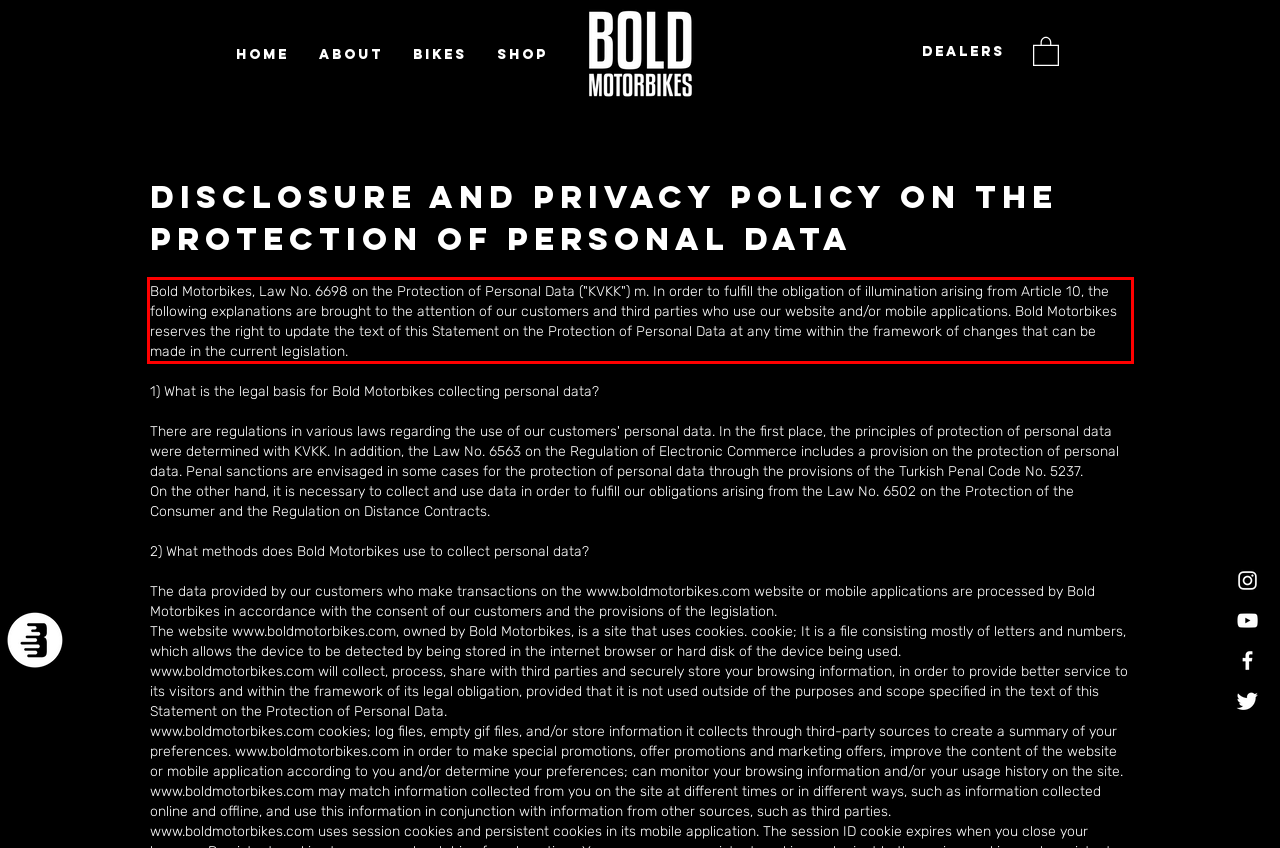Inspect the webpage screenshot that has a red bounding box and use OCR technology to read and display the text inside the red bounding box.

Bold Motorbikes, Law No. 6698 on the Protection of Personal Data ("KVKK") m. In order to fulfill the obligation of illumination arising from Article 10, the following explanations are brought to the attention of our customers and third parties who use our website and/or mobile applications. Bold Motorbikes reserves the right to update the text of this Statement on the Protection of Personal Data at any time within the framework of changes that can be made in the current legislation.